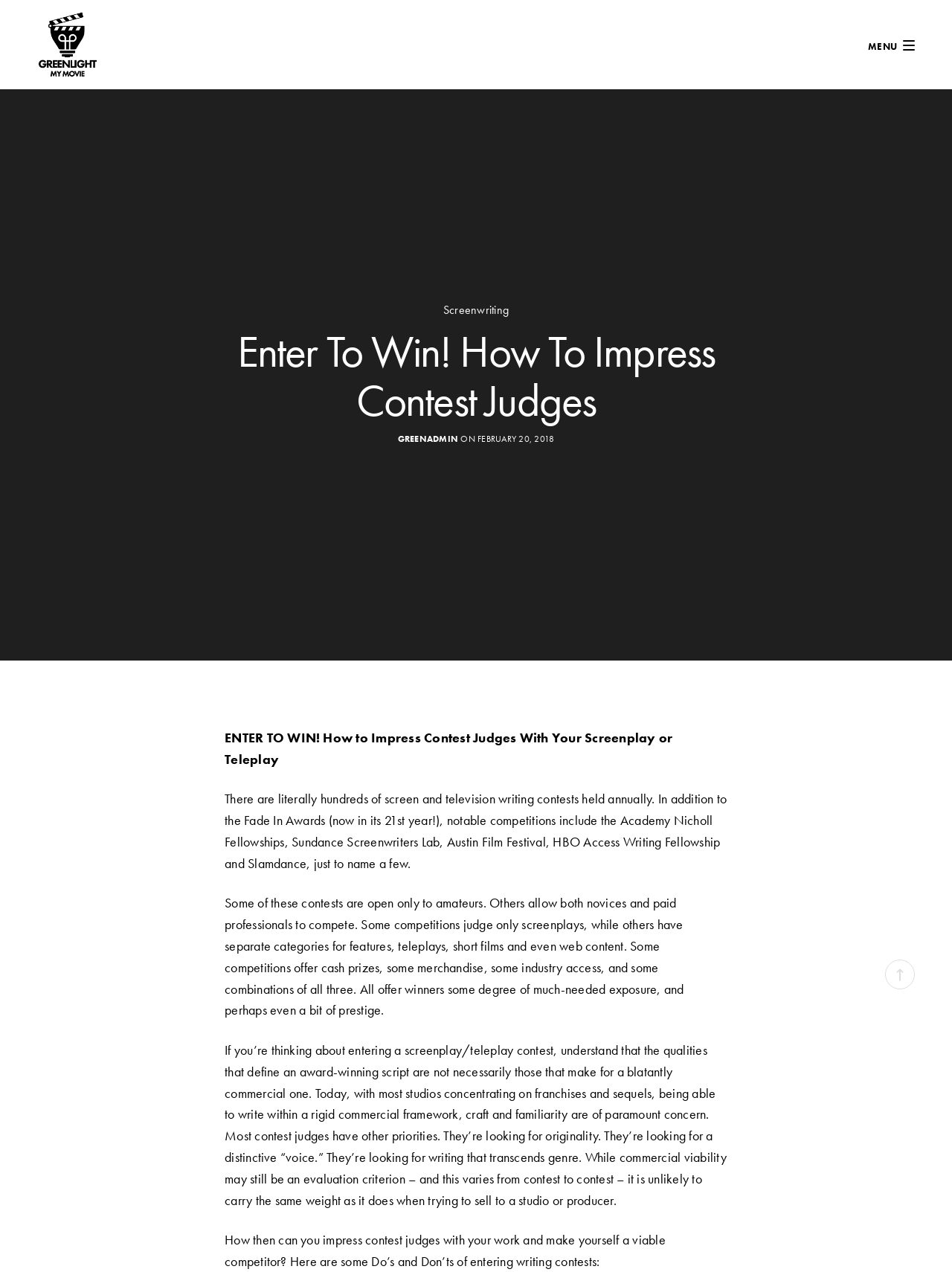Explain the webpage in detail.

The webpage is about a screenwriting contest, with the title "Enter To Win! How to Impress Contest Judges With Your Screenplay or Teleplay" prominently displayed at the top. Below the title, there is a brief introduction to the contest, followed by a lengthy article discussing the importance of originality, distinctive voice, and writing that transcends genre in winning screenplay and teleplay contests.

At the top left corner, there is a logo of "Greenlightmymovie" with a link to the website. On the top right corner, there is a "MENU" link that expands to reveal a navigation menu with links to "Screenwriting" and "GREENADMIN".

The article is divided into several paragraphs, with headings and links scattered throughout. There are links to specific contests, such as the "Fade In Awards", and references to other notable competitions like the Academy Nicholl Fellowships and Sundance Screenwriters Lab.

In the middle of the page, there is a section with a heading "Life's a pitch & then they buy" and a "Submit Now" link. This section appears to be a call to action, encouraging users to submit their work to the contest.

At the bottom of the page, there are links to "Privacy Policy" and "Terms", as well as a copyright notice for "Greenlightmymovie, LLC". There are also social media links and a "Scroll To Top" link at the bottom right corner.